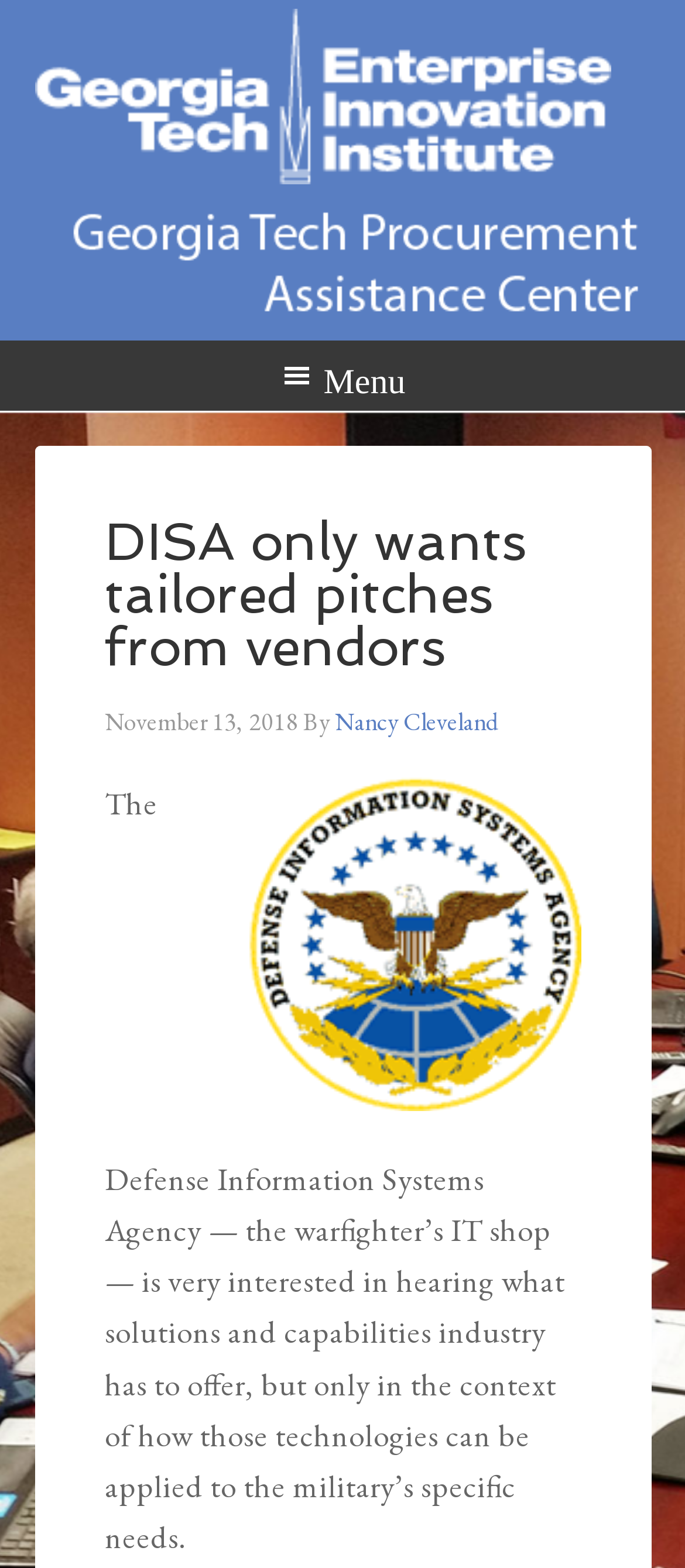What is the tone of the article?
Please provide a detailed answer to the question.

I found the tone of the article to be informative by reading the static text in the article content, which provides information about the Defense Information Systems Agency and its interests in a neutral and objective tone. The article does not appear to be persuasive or promotional, but rather aims to educate the reader about the agency's needs and interests.